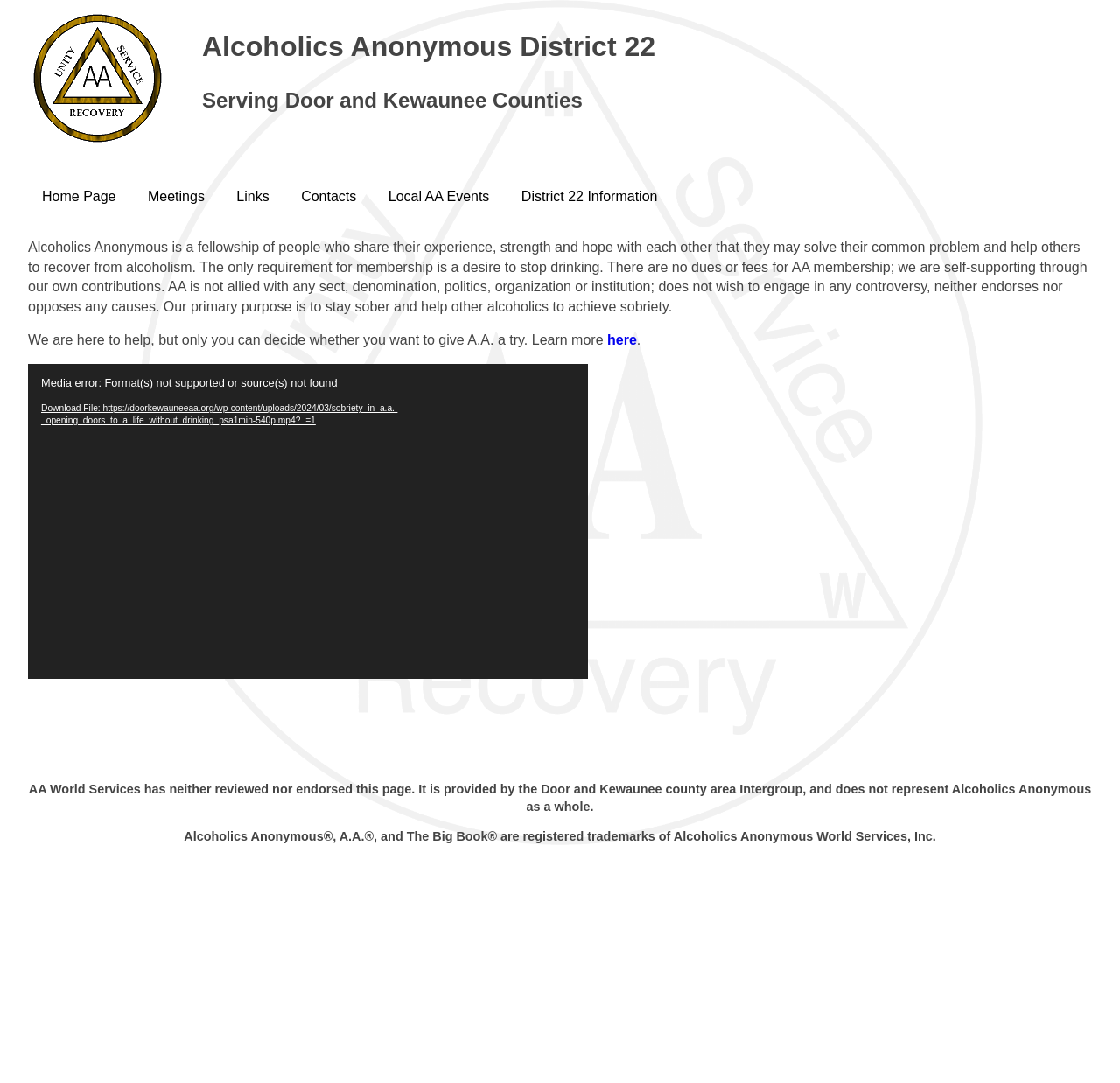Please specify the coordinates of the bounding box for the element that should be clicked to carry out this instruction: "Post a comment". The coordinates must be four float numbers between 0 and 1, formatted as [left, top, right, bottom].

None